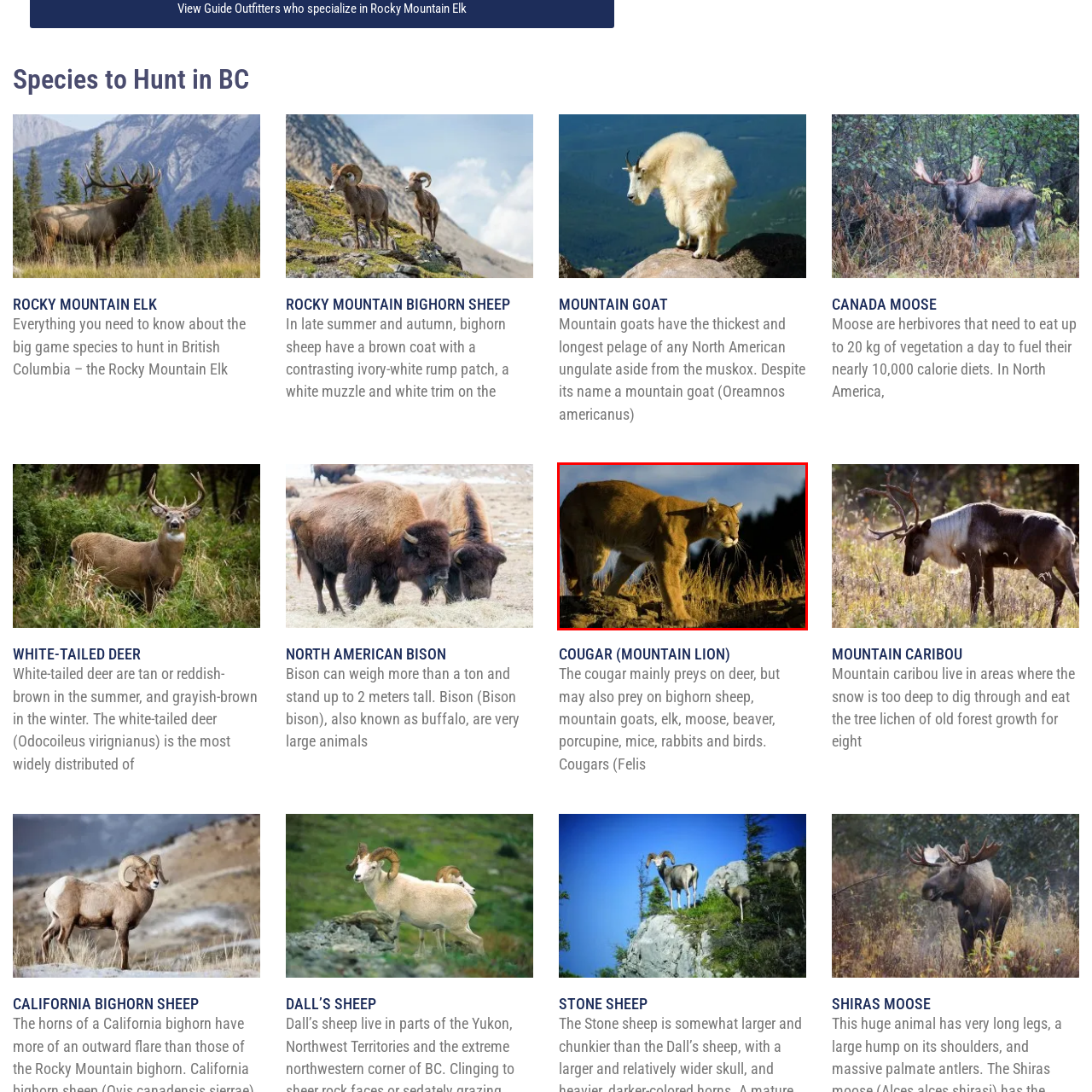Look at the section of the image marked by the red box and offer an in-depth answer to the next question considering the visual cues: What is the color of the cougar's fur?

The caption describes the cougar's fur as tawny, which suggests that it has a brownish-yellow color.